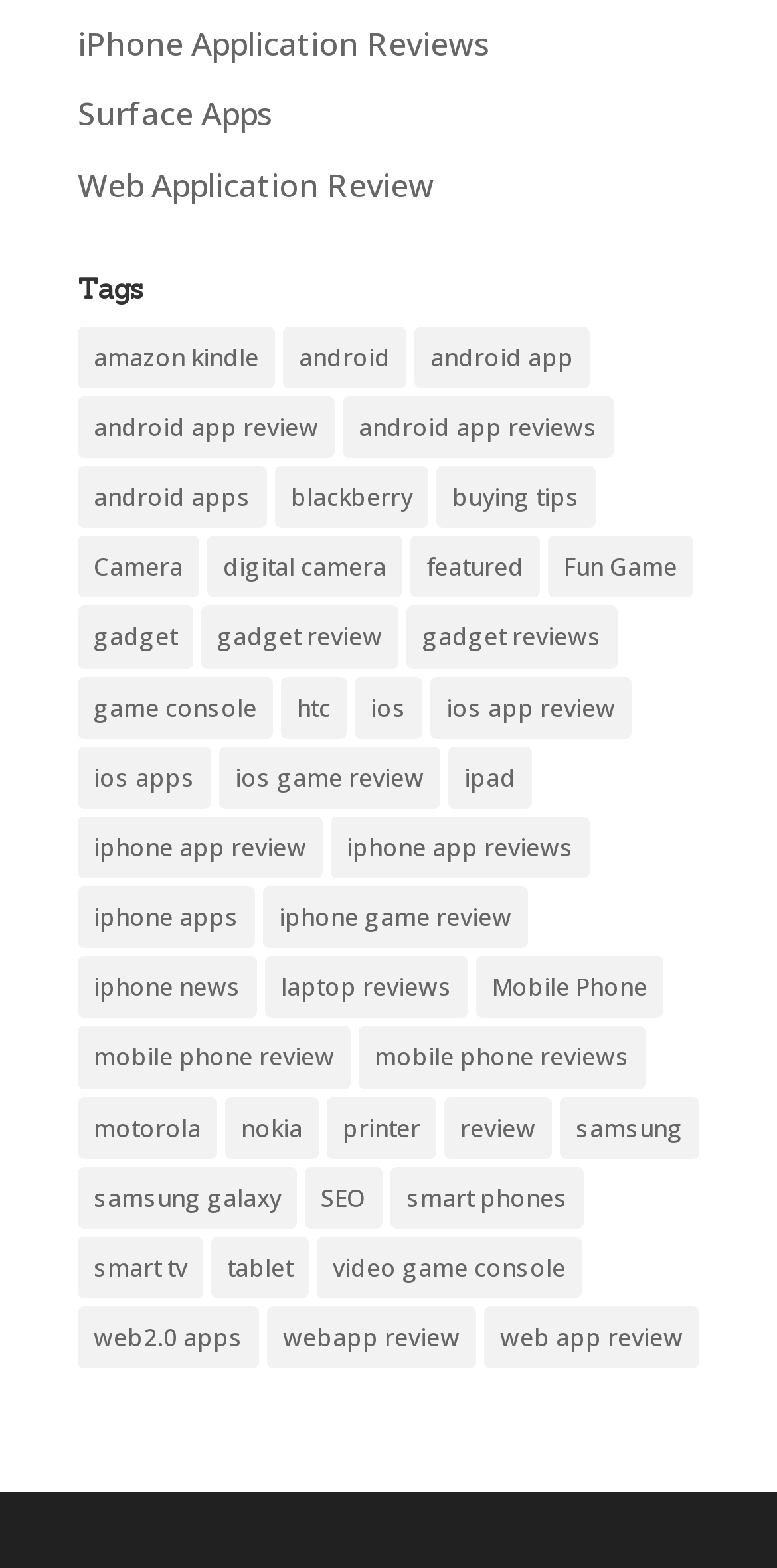For the element described, predict the bounding box coordinates as (top-left x, top-left y, bottom-right x, bottom-right y). All values should be between 0 and 1. Element description: android apps

[0.1, 0.297, 0.344, 0.337]